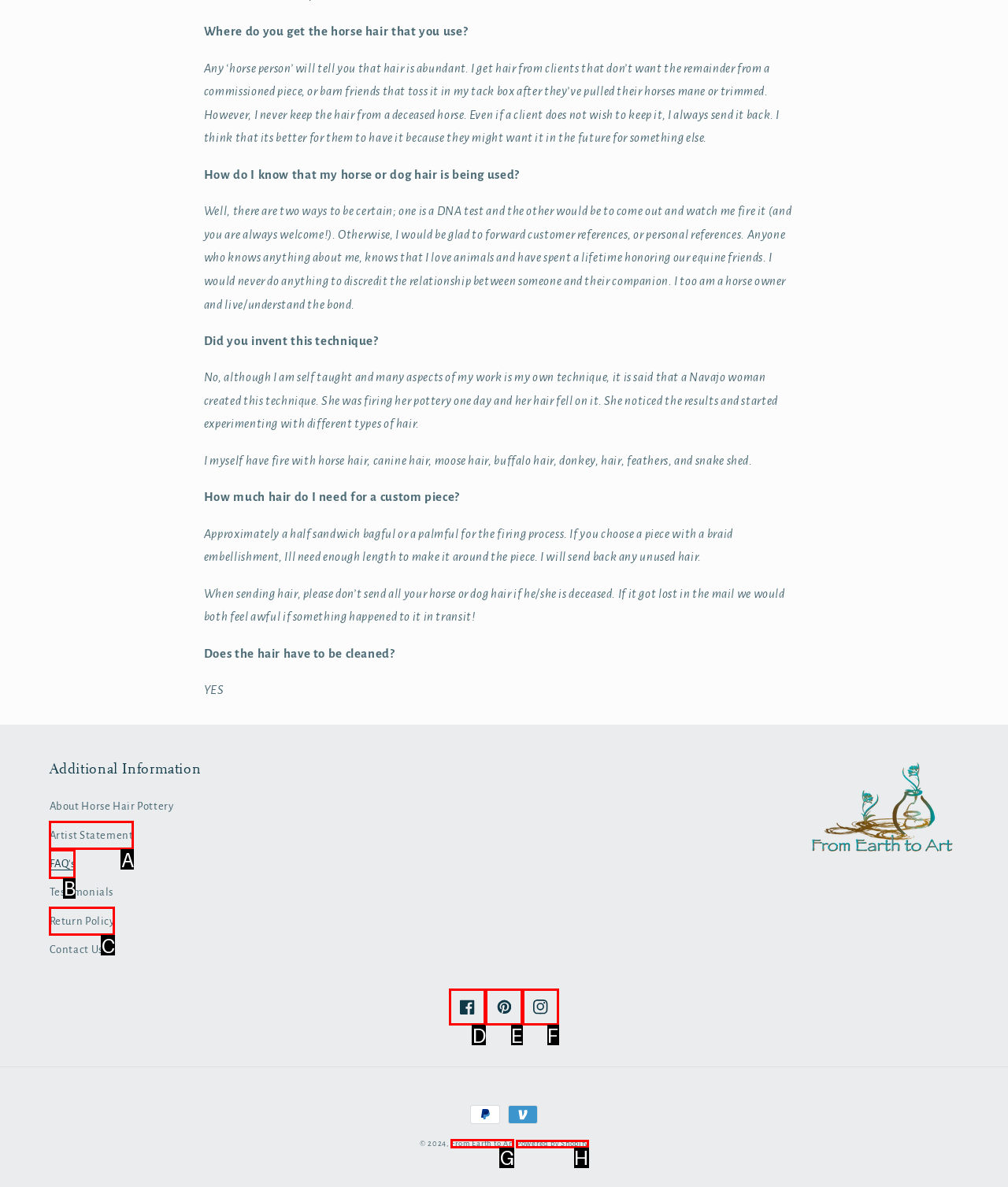Indicate which HTML element you need to click to complete the task: Click on 'From Earth to Art'. Provide the letter of the selected option directly.

G